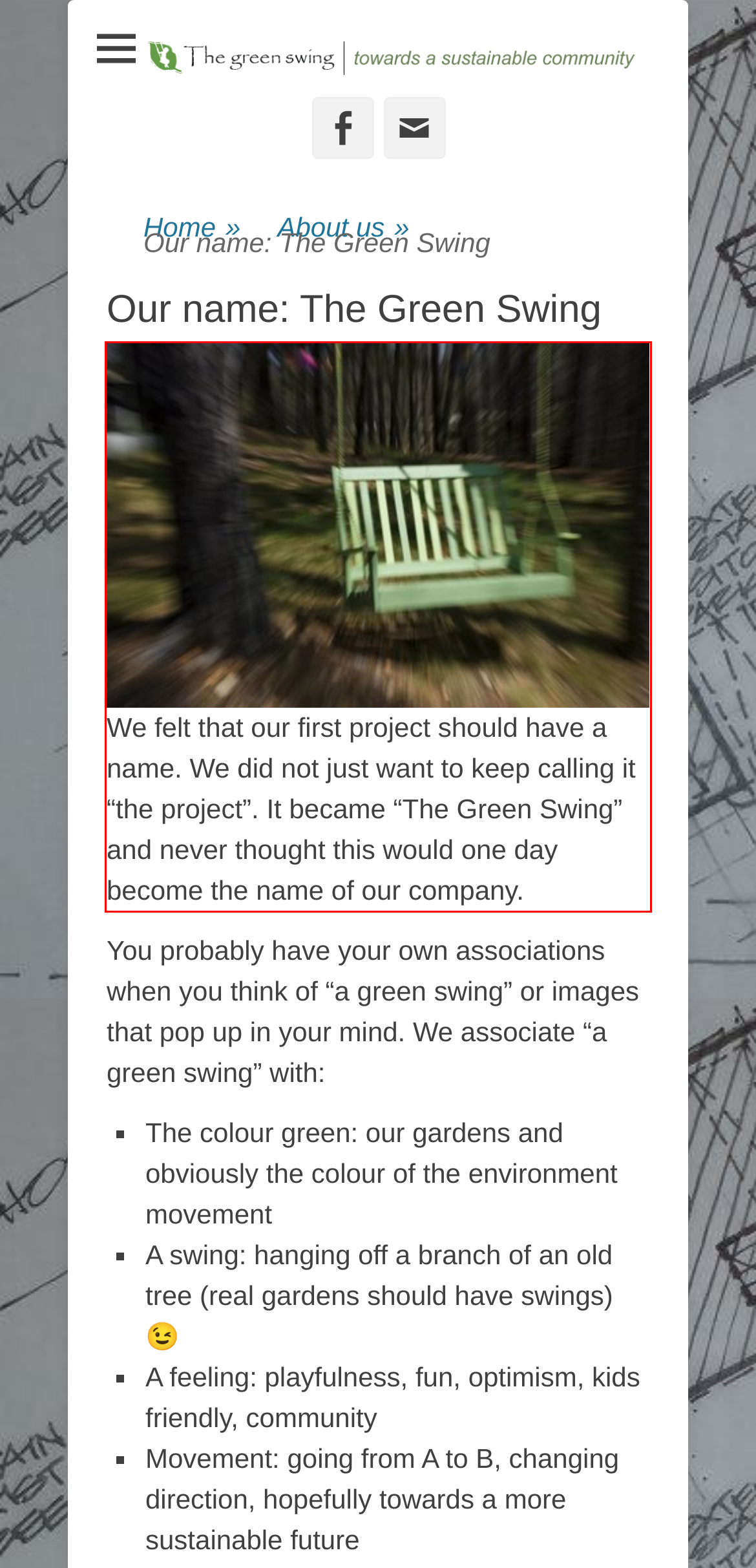Look at the webpage screenshot and recognize the text inside the red bounding box.

We felt that our first project should have a name. We did not just want to keep calling it “the project”. It became “The Green Swing” and never thought this would one day become the name of our company.